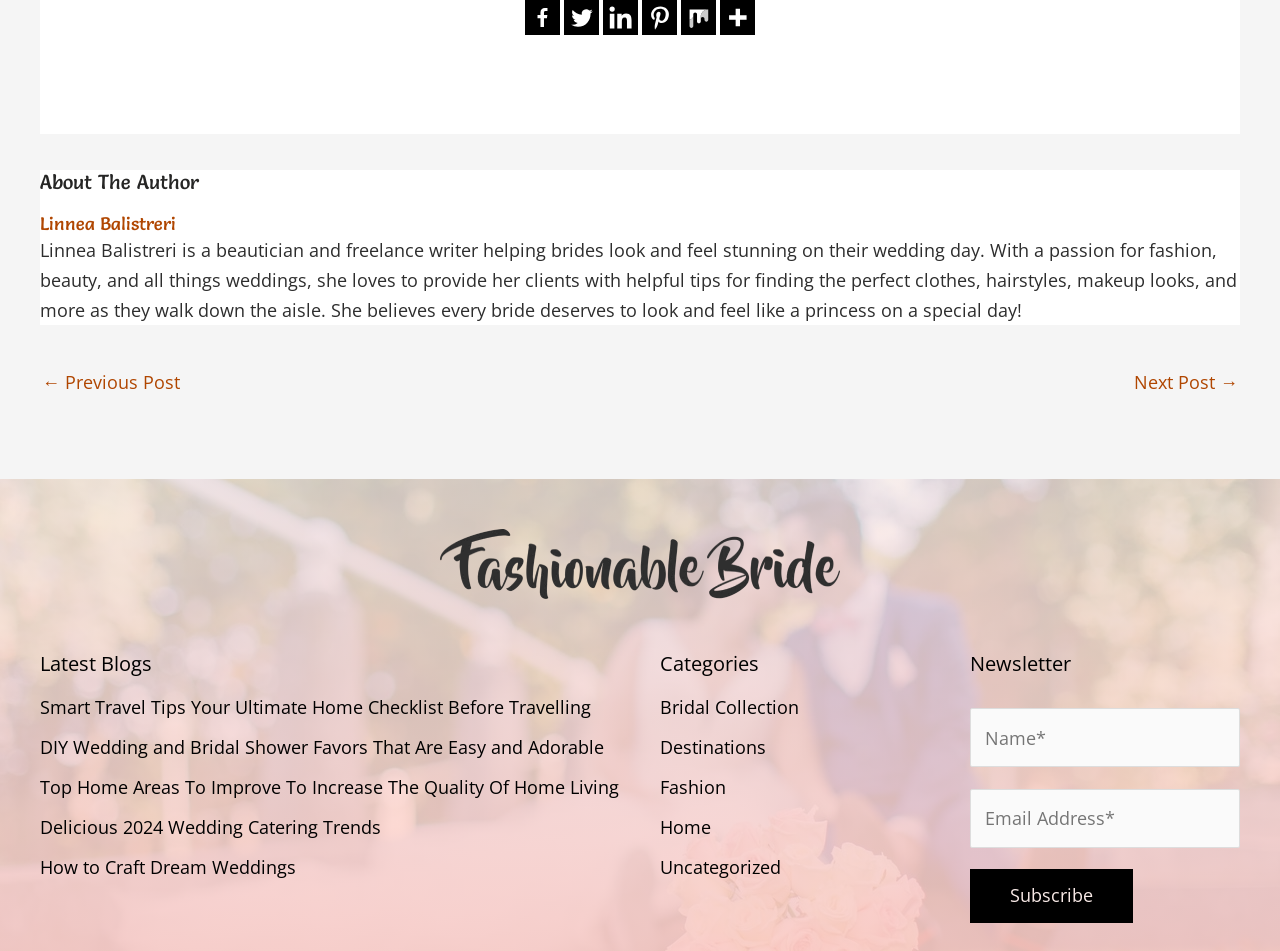Determine the bounding box coordinates for the area that needs to be clicked to fulfill this task: "Check the latest news". The coordinates must be given as four float numbers between 0 and 1, i.e., [left, top, right, bottom].

None